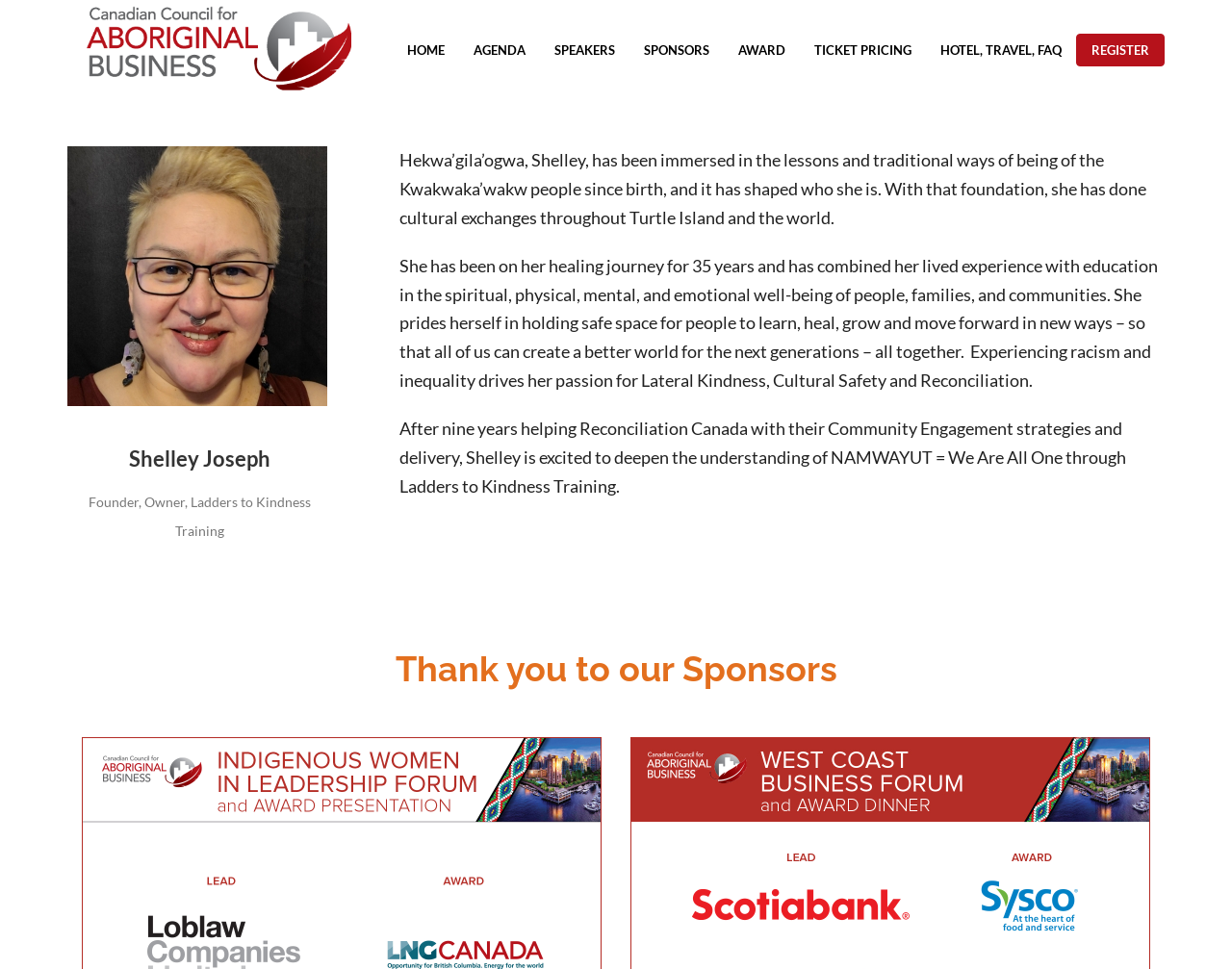What is Shelley's profession?
Answer the question with as much detail as you can, using the image as a reference.

The static text description mentions 'Founder, Owner, Ladders to Kindness Training', which suggests that this is Shelley's profession.